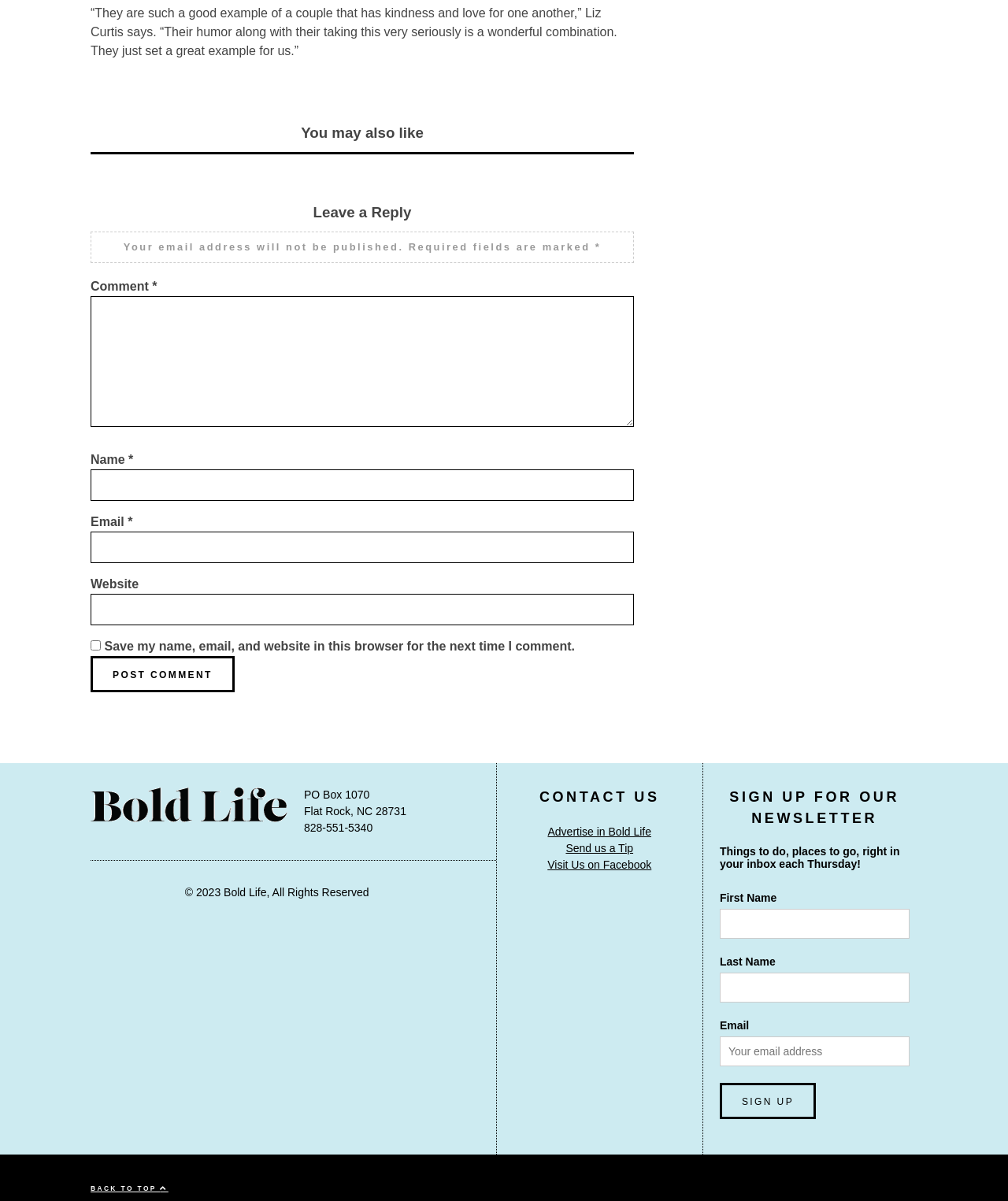Please provide a short answer using a single word or phrase for the question:
What is the purpose of the checkbox?

Save comment information